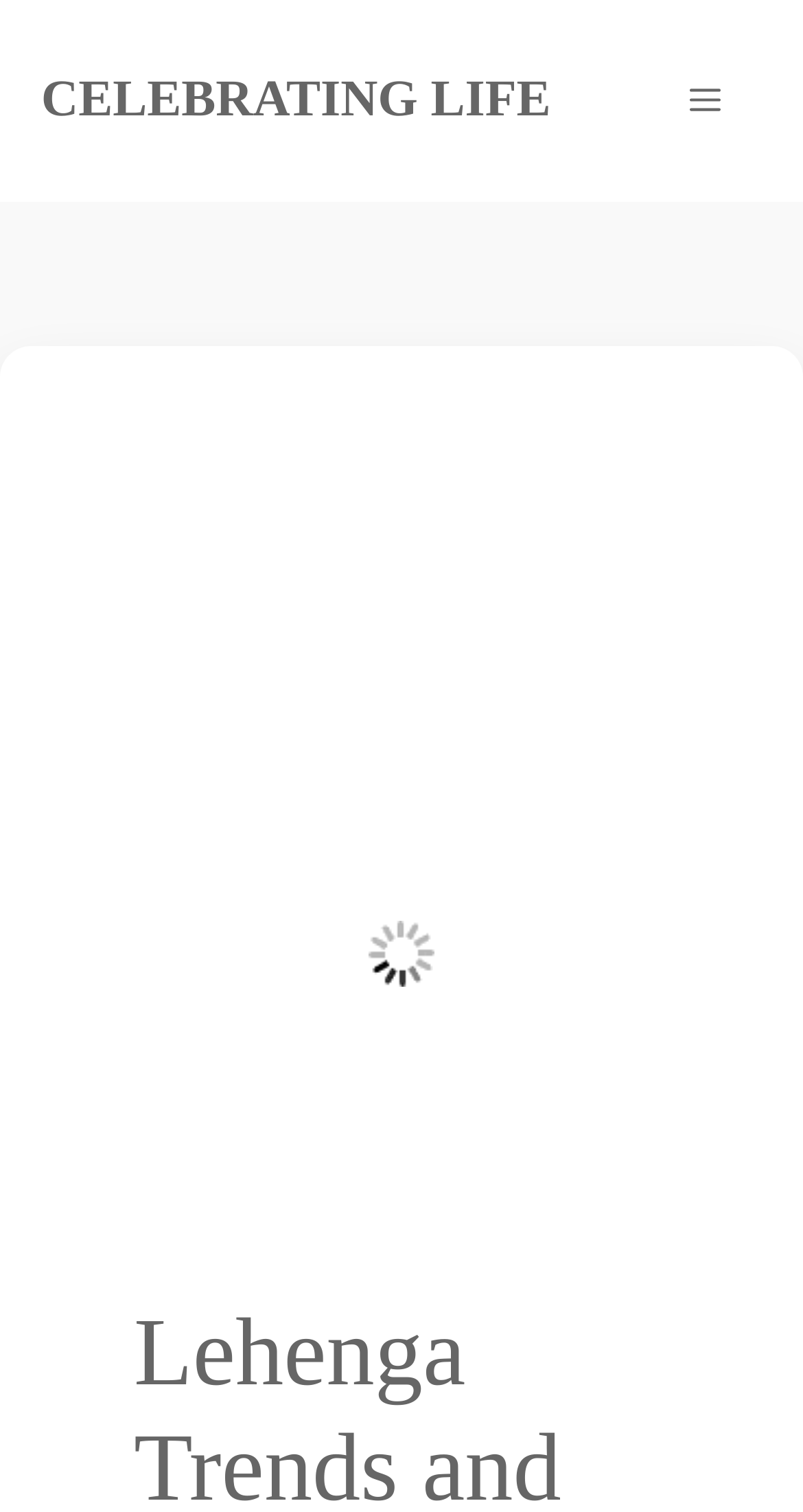Show the bounding box coordinates for the HTML element as described: "Celebrating Life".

[0.051, 0.048, 0.686, 0.084]